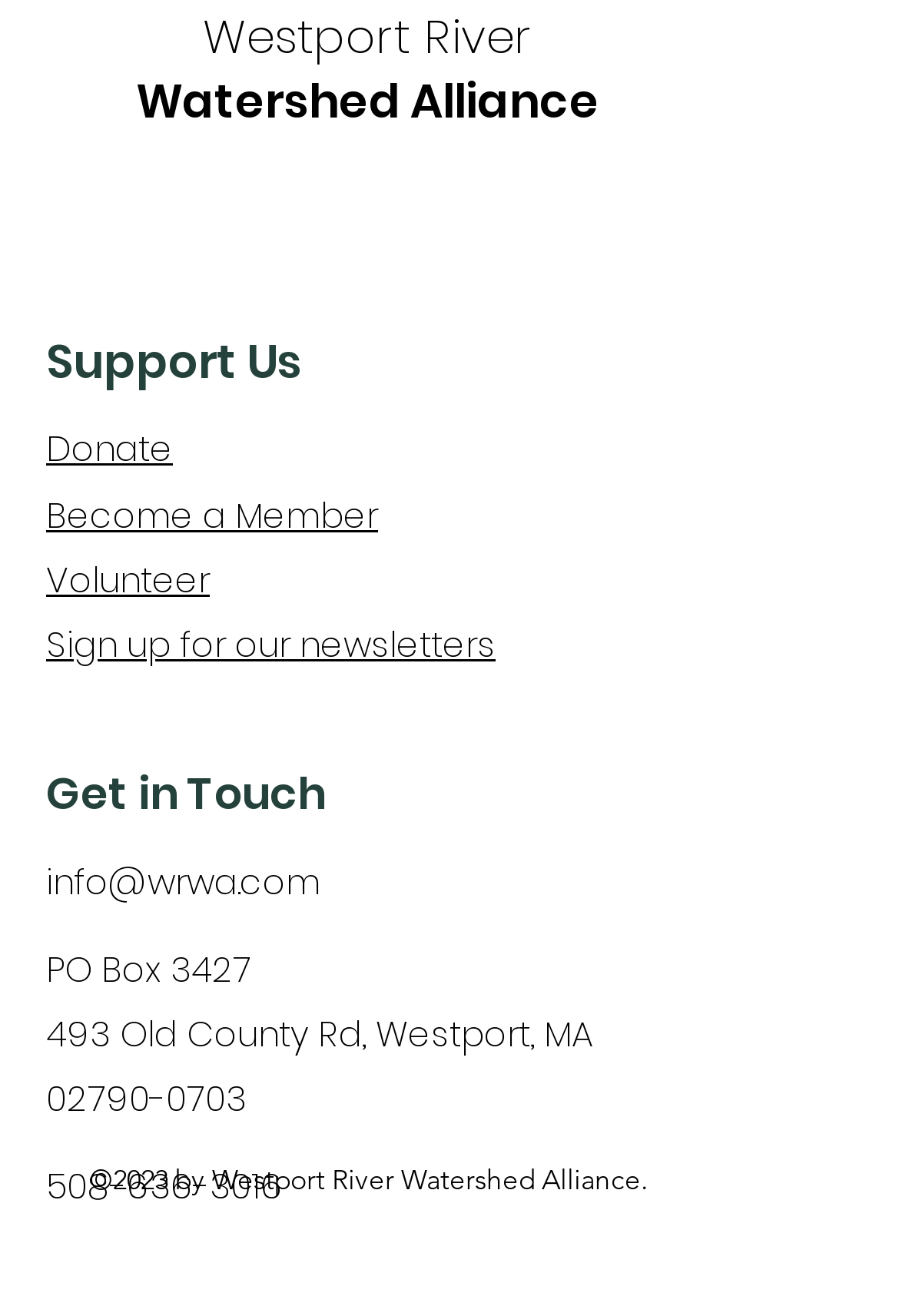Find and specify the bounding box coordinates that correspond to the clickable region for the instruction: "Get in touch through email".

[0.051, 0.651, 0.356, 0.688]